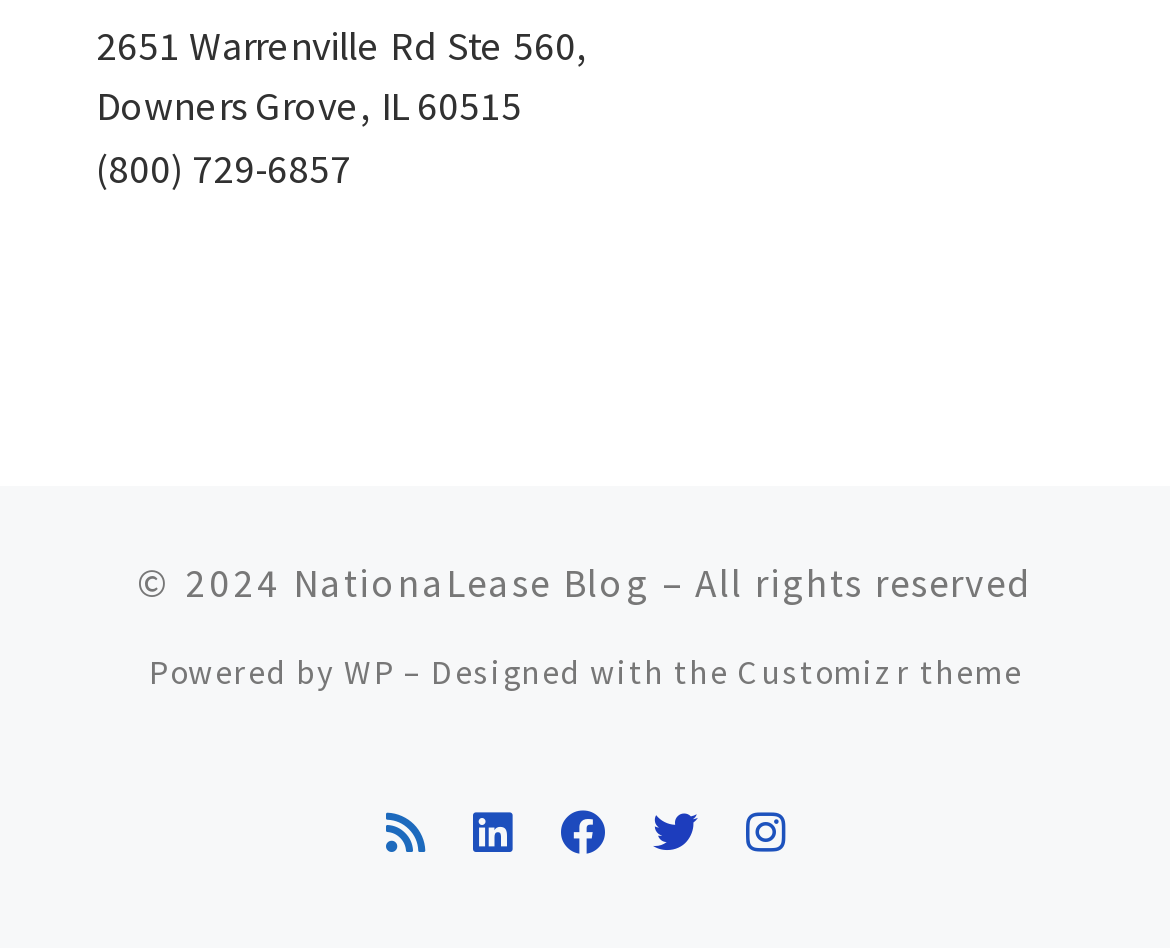Please locate the clickable area by providing the bounding box coordinates to follow this instruction: "View Fibernet on Facebook".

None